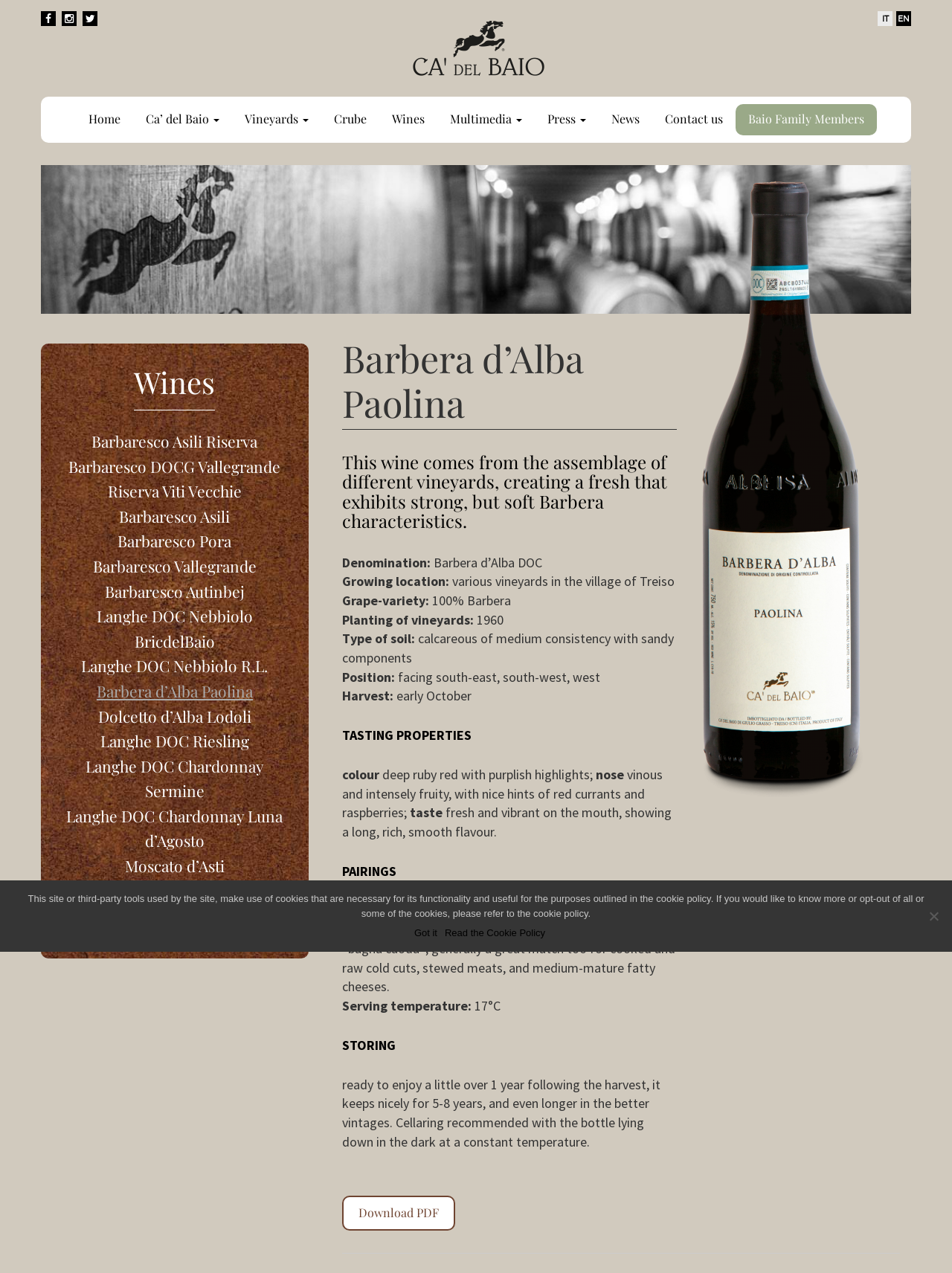What is the grape variety used in this wine?
Use the information from the image to give a detailed answer to the question.

The webpage provides information about the wine's characteristics, including the grape variety used, which is stated as '100% Barbera'.